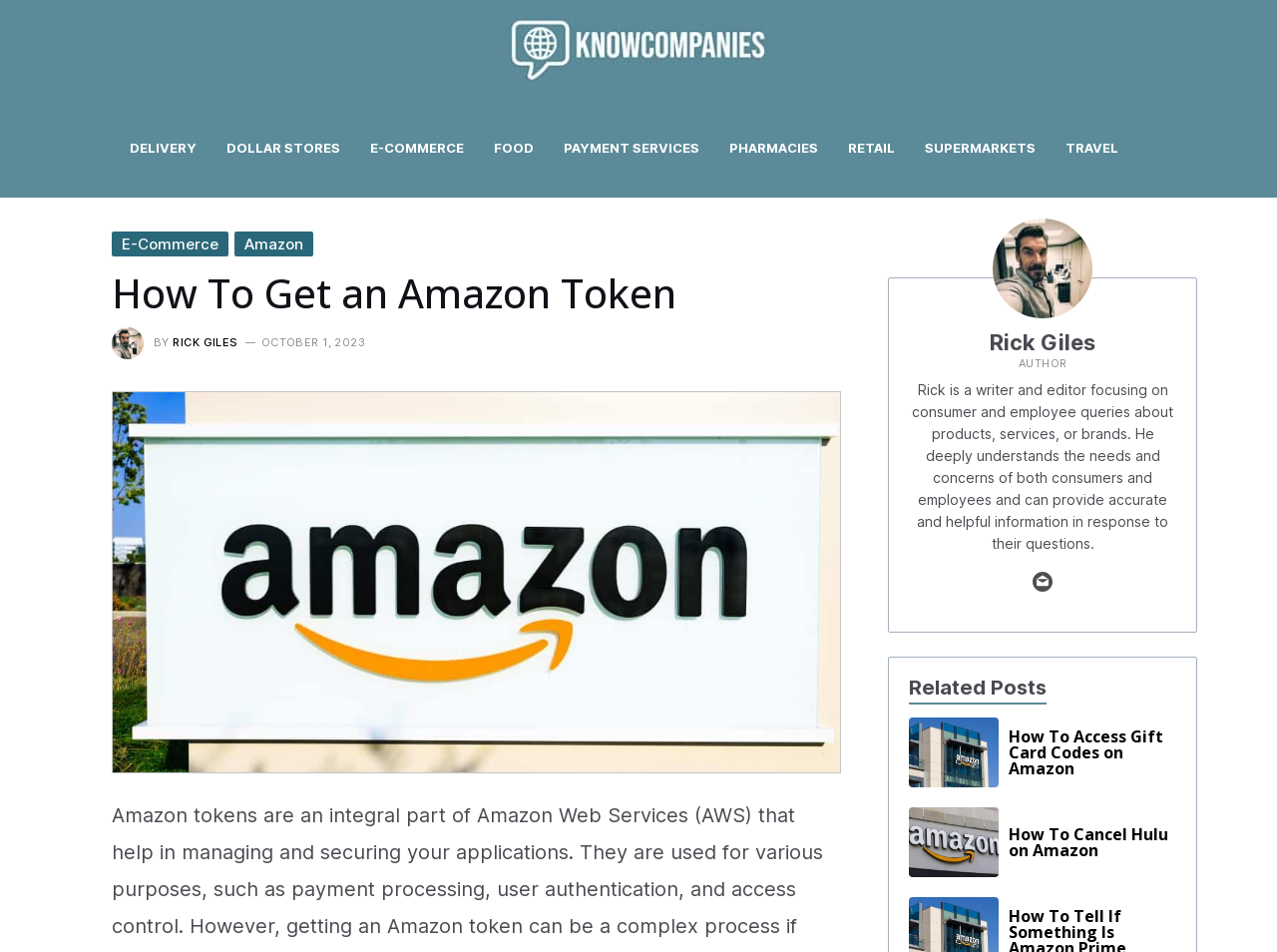Write a detailed summary of the webpage.

This webpage is about obtaining an Amazon token and is titled "How To Get an Amazon Token | KnowCompanies". At the top left corner, there is a KnowCompanies logo, which is an image linked to the company's website. Next to the logo, there is a site navigation menu with 8 links: DELIVERY, DOLLAR STORES, E-COMMERCE, FOOD, PAYMENT SERVICES, PHARMACIES, RETAIL, and SUPERMARKETS, followed by TRAVEL at the end.

Below the navigation menu, there is a header section with a heading "How To Get an Amazon Token" and two links, "E-Commerce" and "Amazon", on the left side. On the right side, there is an image of a person named Rick, along with his name and title "BY RICK GILES" and the date "OCTOBER 1, 2023".

Under the header section, there is a large image related to Amazon, taking up most of the width of the page. On the right side of the page, there is a section about the author, Rick Giles, with his image, name, title "AUTHOR", and a brief bio describing his expertise.

Below the author section, there is a link with a small image, and a "Related Posts" section with two links: "Amazon How To Access Gift Card Codes on Amazon" and "Amazon How To Cancel Hulu on Amazon". Each link has a corresponding image and heading describing the topic.